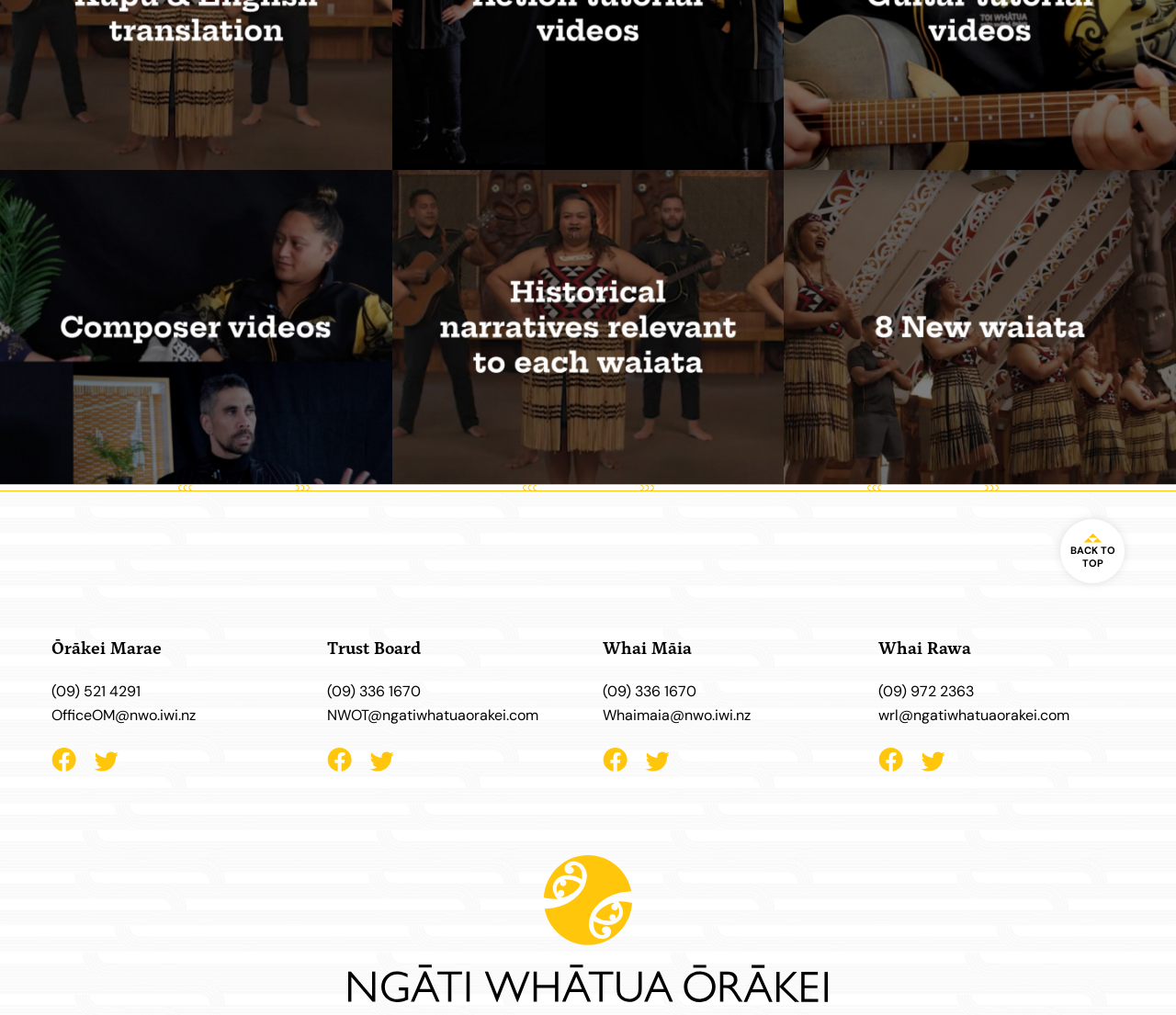Use a single word or phrase to answer this question: 
What is the purpose of the button at the bottom right?

Back to top